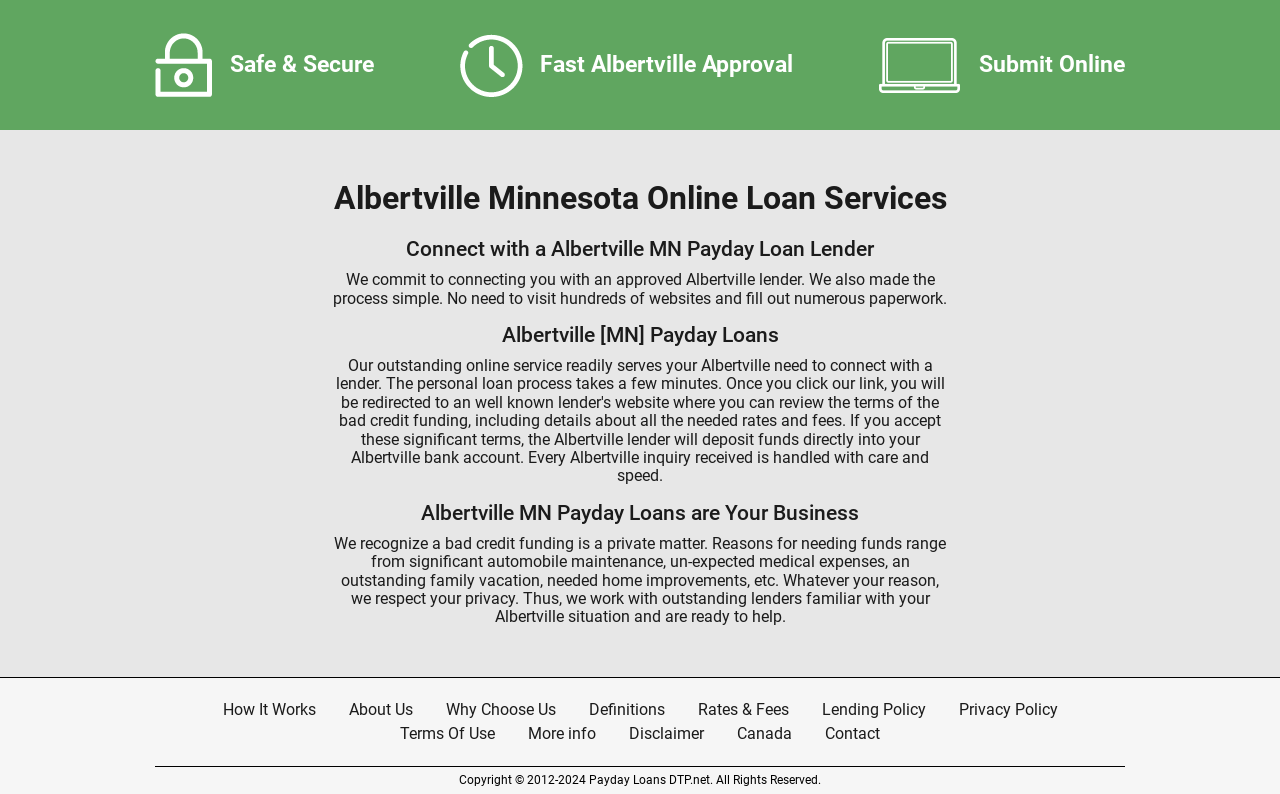Please locate the clickable area by providing the bounding box coordinates to follow this instruction: "Click 'Submit Online'".

[0.765, 0.064, 0.879, 0.098]